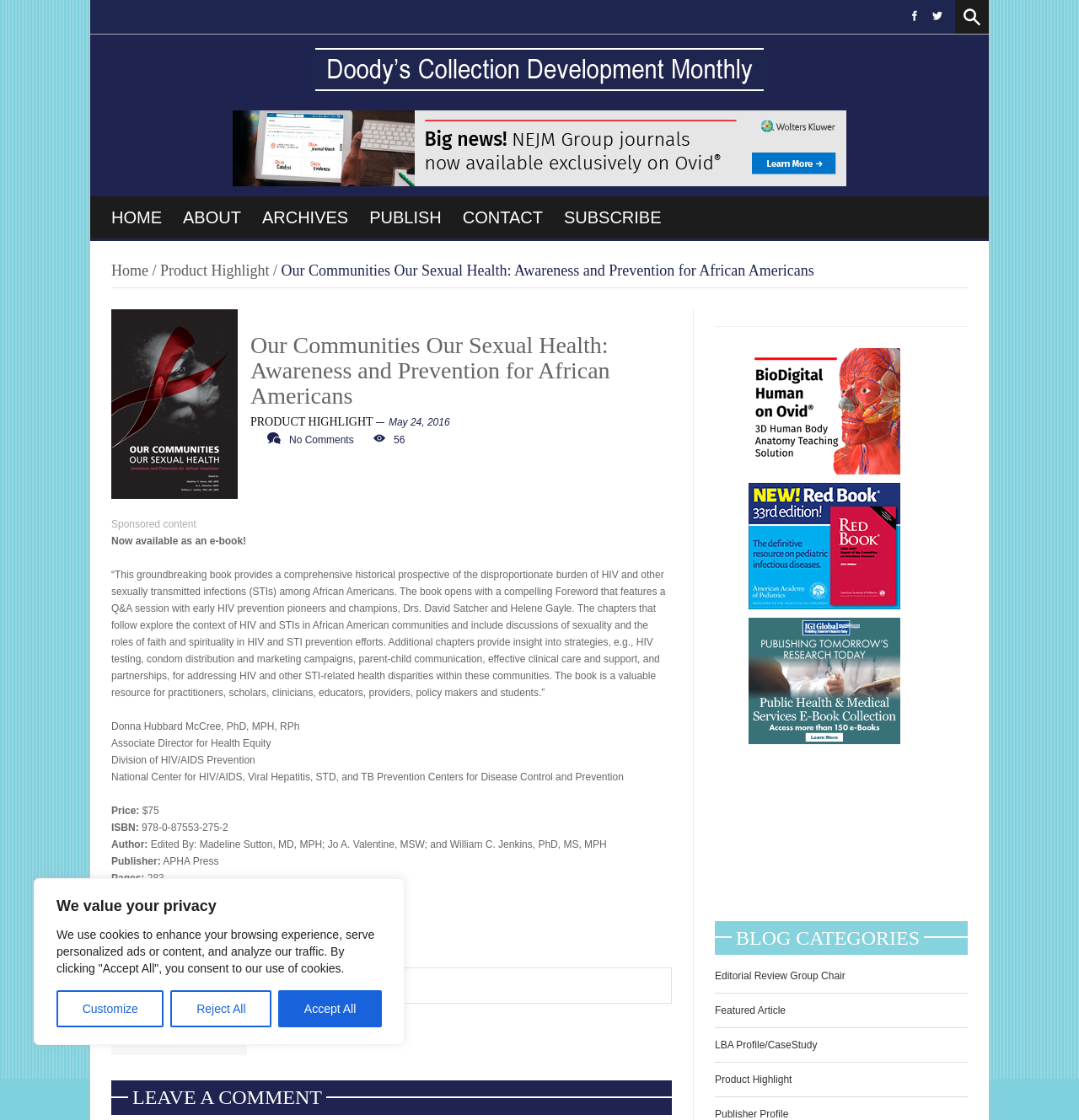Please specify the bounding box coordinates of the element that should be clicked to execute the given instruction: 'View product highlight'. Ensure the coordinates are four float numbers between 0 and 1, expressed as [left, top, right, bottom].

[0.148, 0.234, 0.25, 0.249]